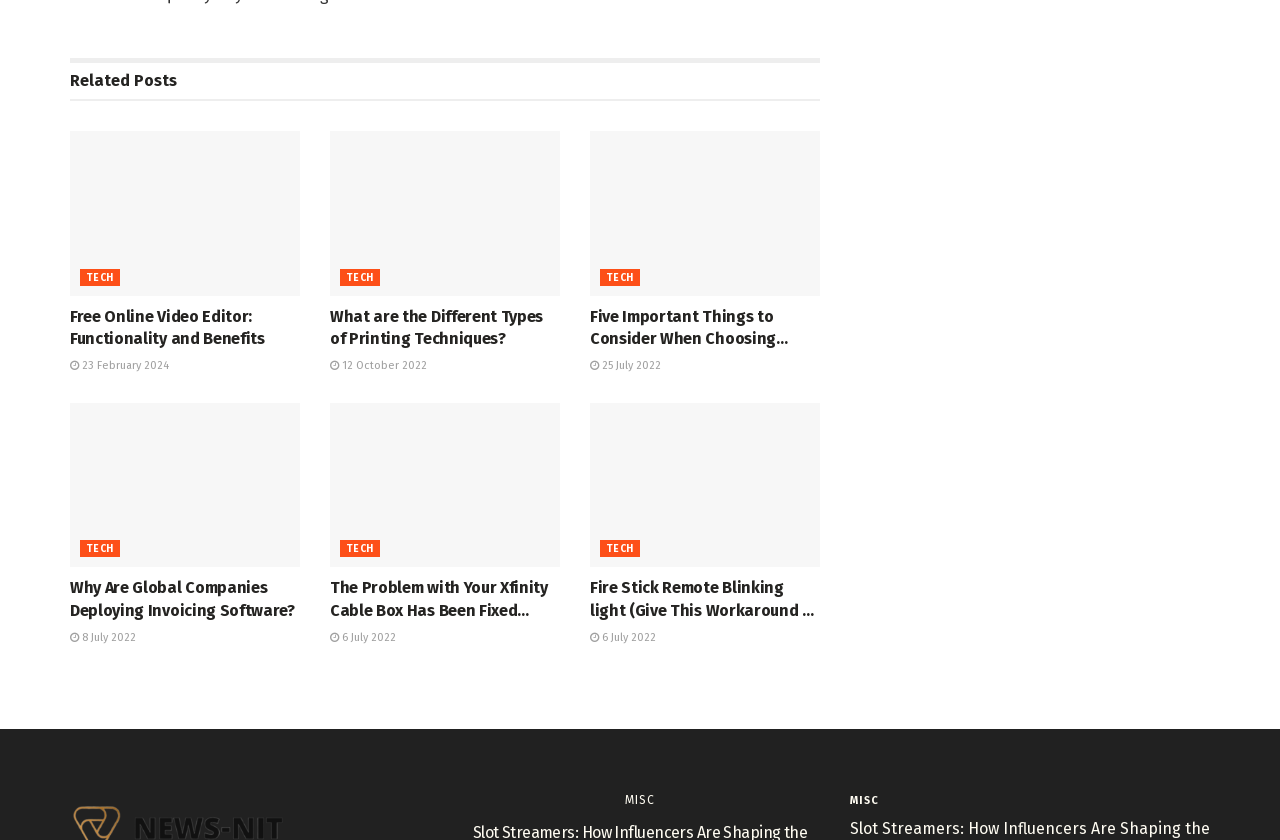Determine the bounding box coordinates of the region that needs to be clicked to achieve the task: "View 'Five Important Things to Consider When Choosing Between Native or Cross Platform App Development'".

[0.461, 0.364, 0.641, 0.417]